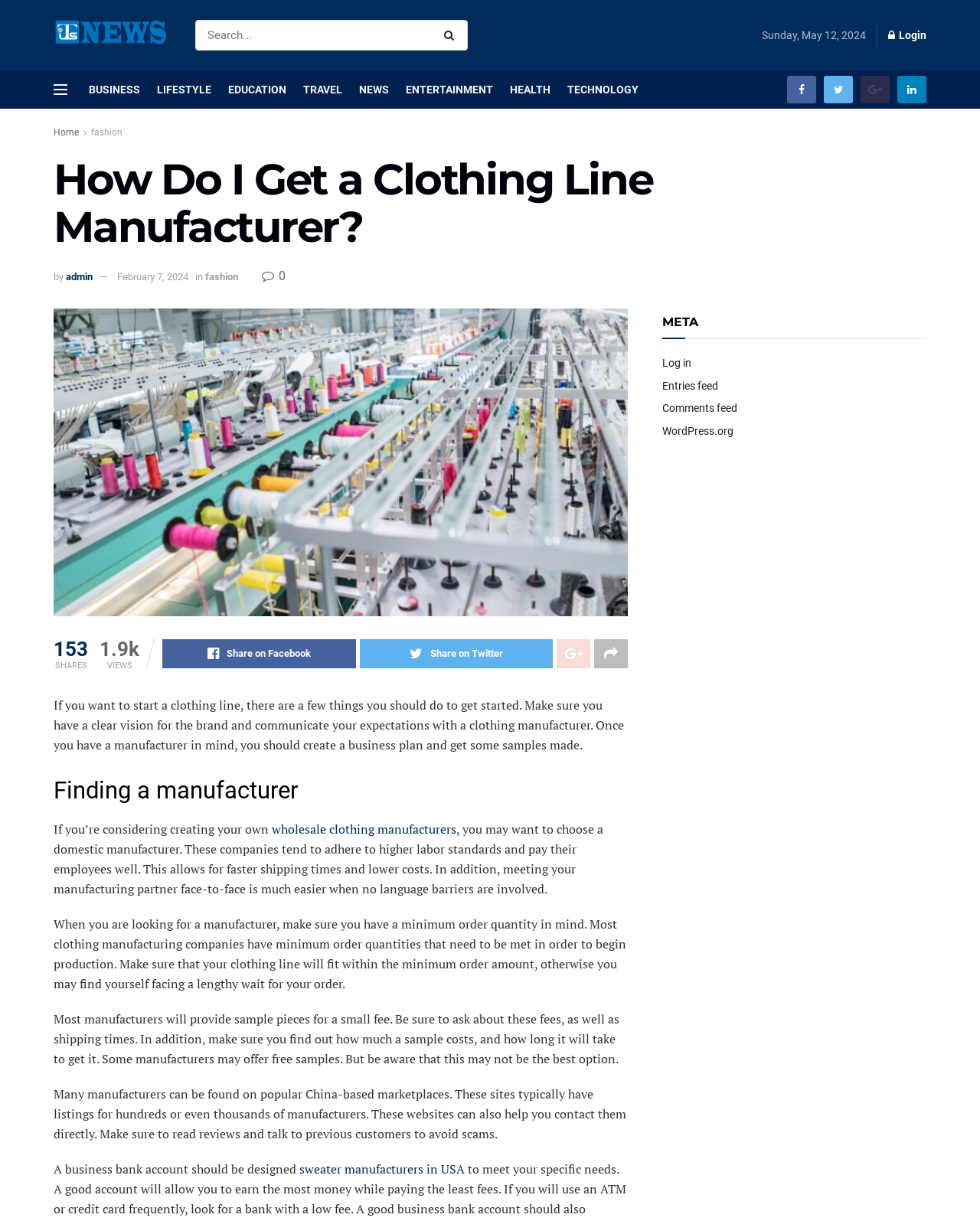Find the bounding box coordinates of the element you need to click on to perform this action: 'Search for something'. The coordinates should be represented by four float values between 0 and 1, in the format [left, top, right, bottom].

[0.199, 0.016, 0.477, 0.041]